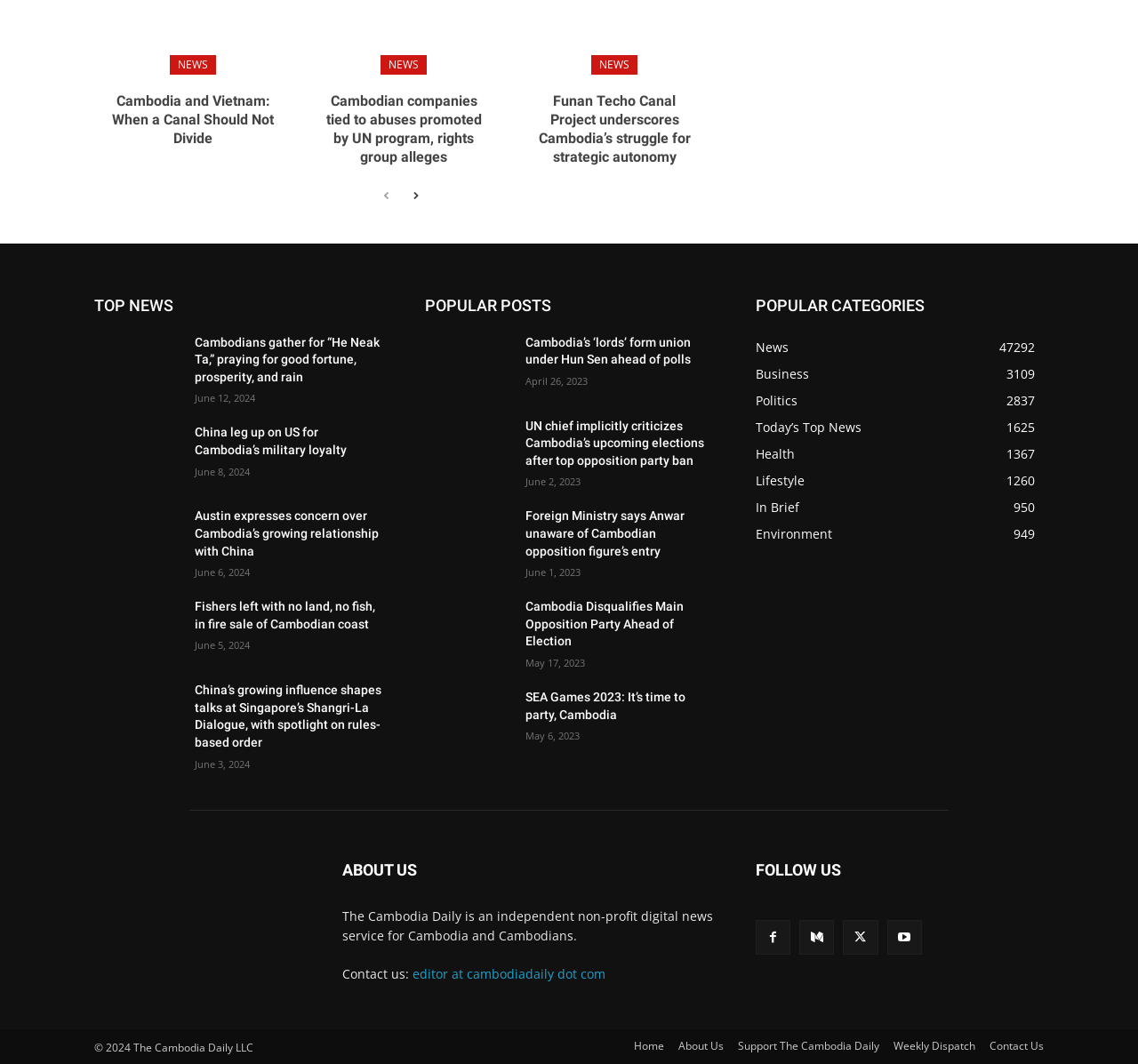Please locate the bounding box coordinates of the element that needs to be clicked to achieve the following instruction: "contact us". The coordinates should be four float numbers between 0 and 1, i.e., [left, top, right, bottom].

[0.362, 0.908, 0.532, 0.923]